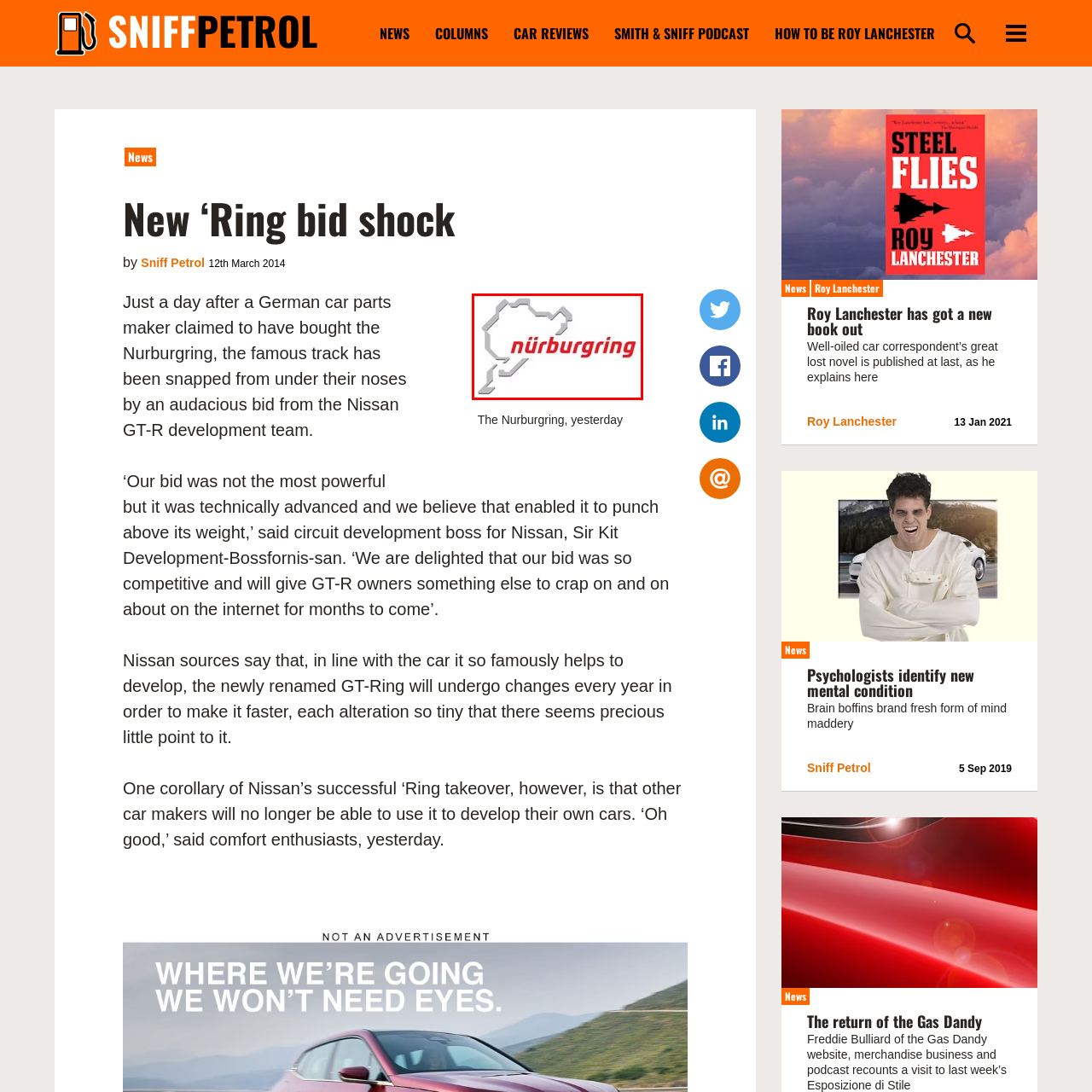What is the Nürburgring's reputation in the automotive world?
Inspect the image enclosed by the red bounding box and provide a detailed and comprehensive answer to the question.

The caption states that the Nürburgring 'reflects the track's reputation as one of the most challenging and revered circuits in the automotive world'. This indicates that the Nürburgring is known for being one of the most challenging and revered circuits in the automotive world.